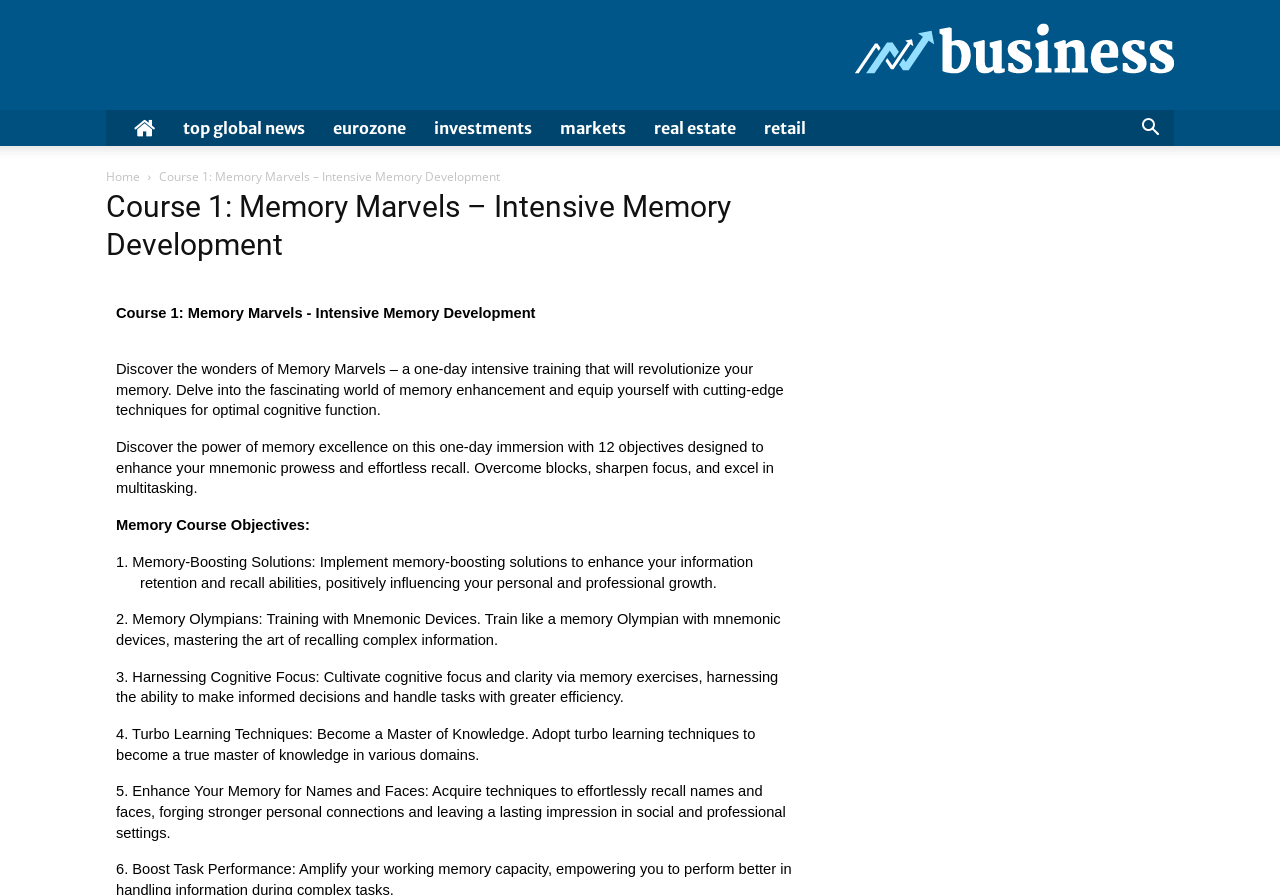Given the description of a UI element: "Home", identify the bounding box coordinates of the matching element in the webpage screenshot.

None